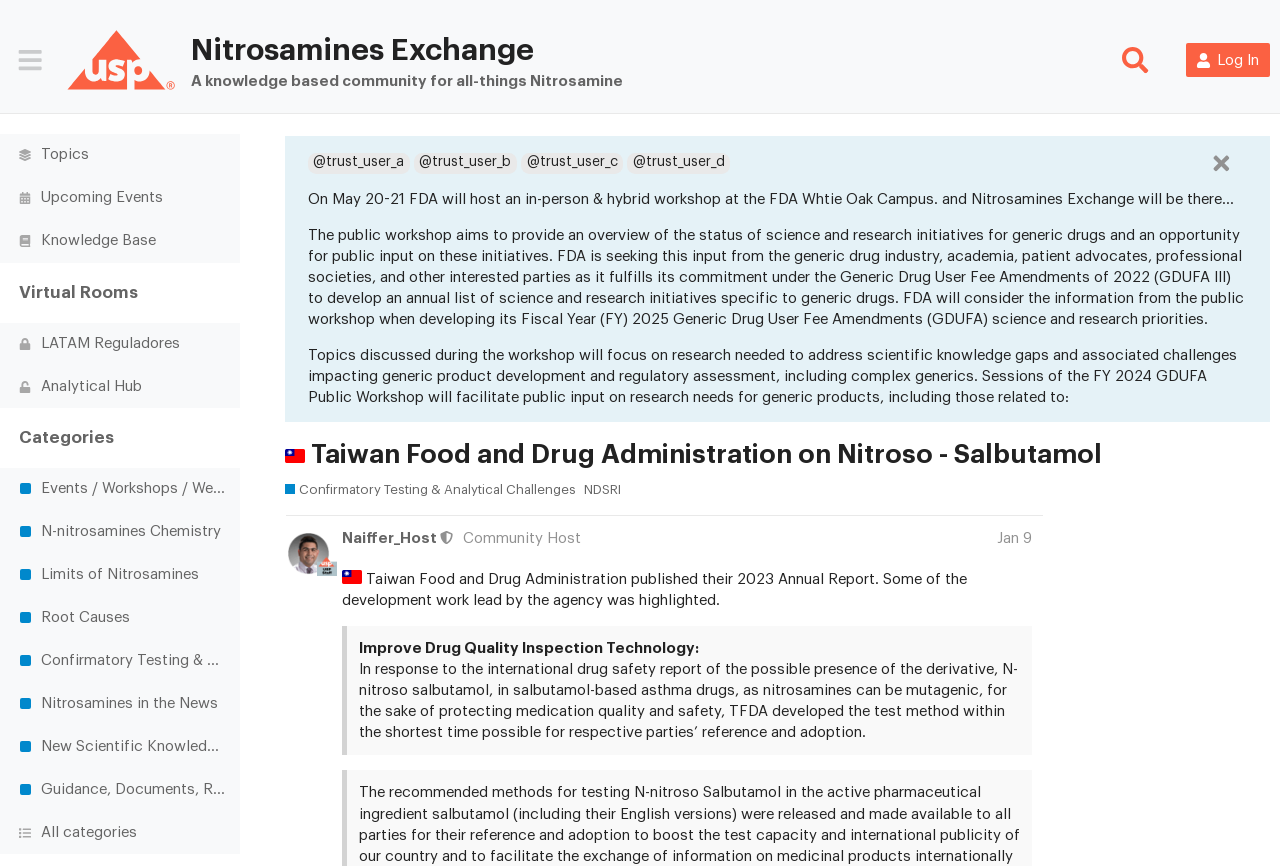Please give the bounding box coordinates of the area that should be clicked to fulfill the following instruction: "Browse the Delivery Advisor job at Tesla Dubai". The coordinates should be in the format of four float numbers from 0 to 1, i.e., [left, top, right, bottom].

None